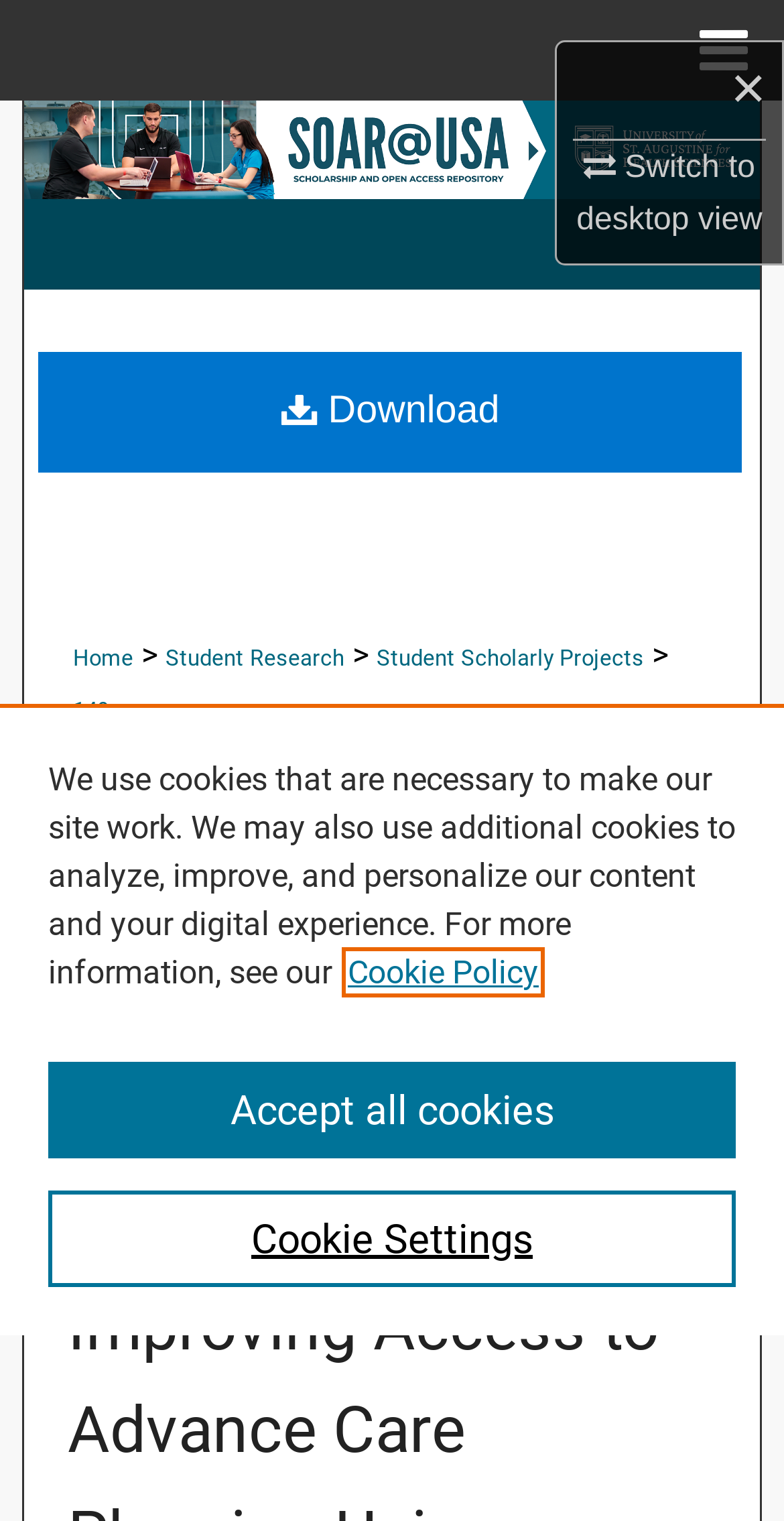Please find the bounding box coordinates of the clickable region needed to complete the following instruction: "Browse Collections". The bounding box coordinates must consist of four float numbers between 0 and 1, i.e., [left, top, right, bottom].

[0.0, 0.132, 1.0, 0.198]